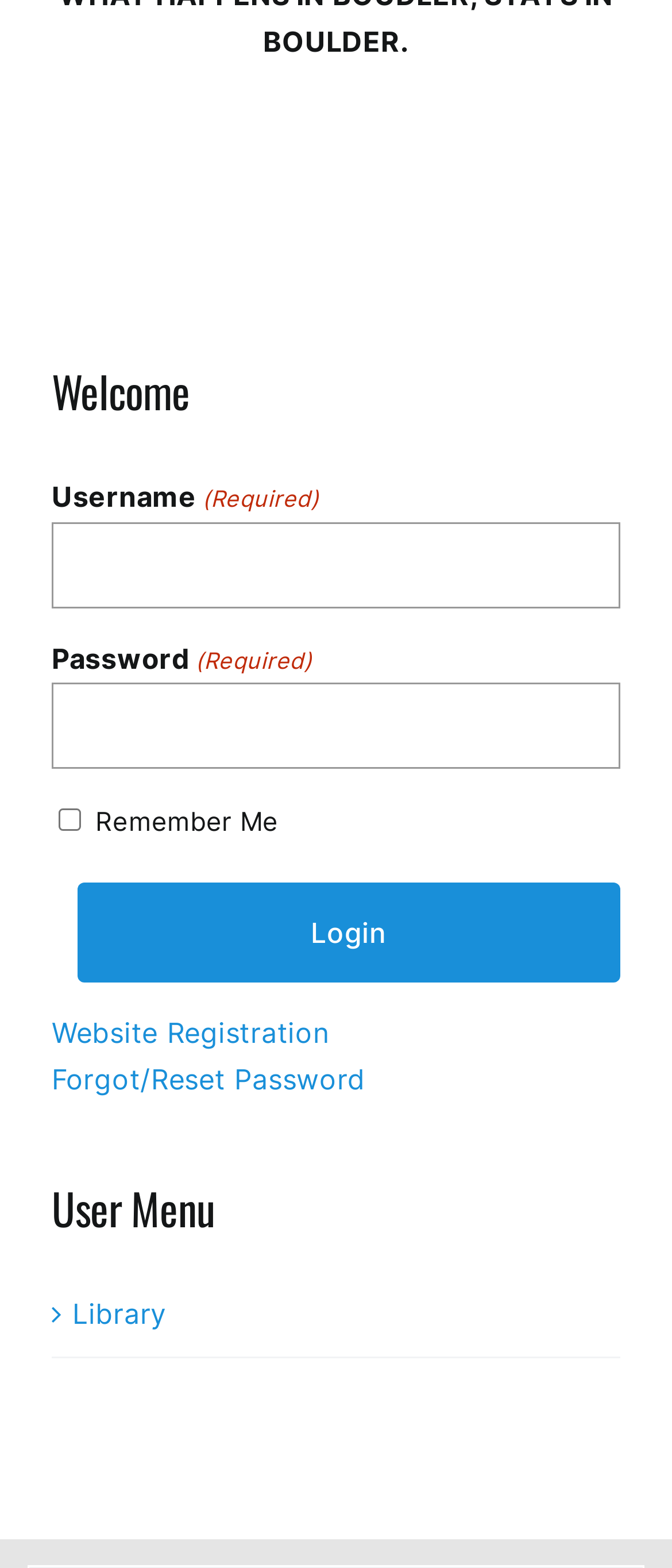Answer the question using only one word or a concise phrase: How many links are there on the page?

4